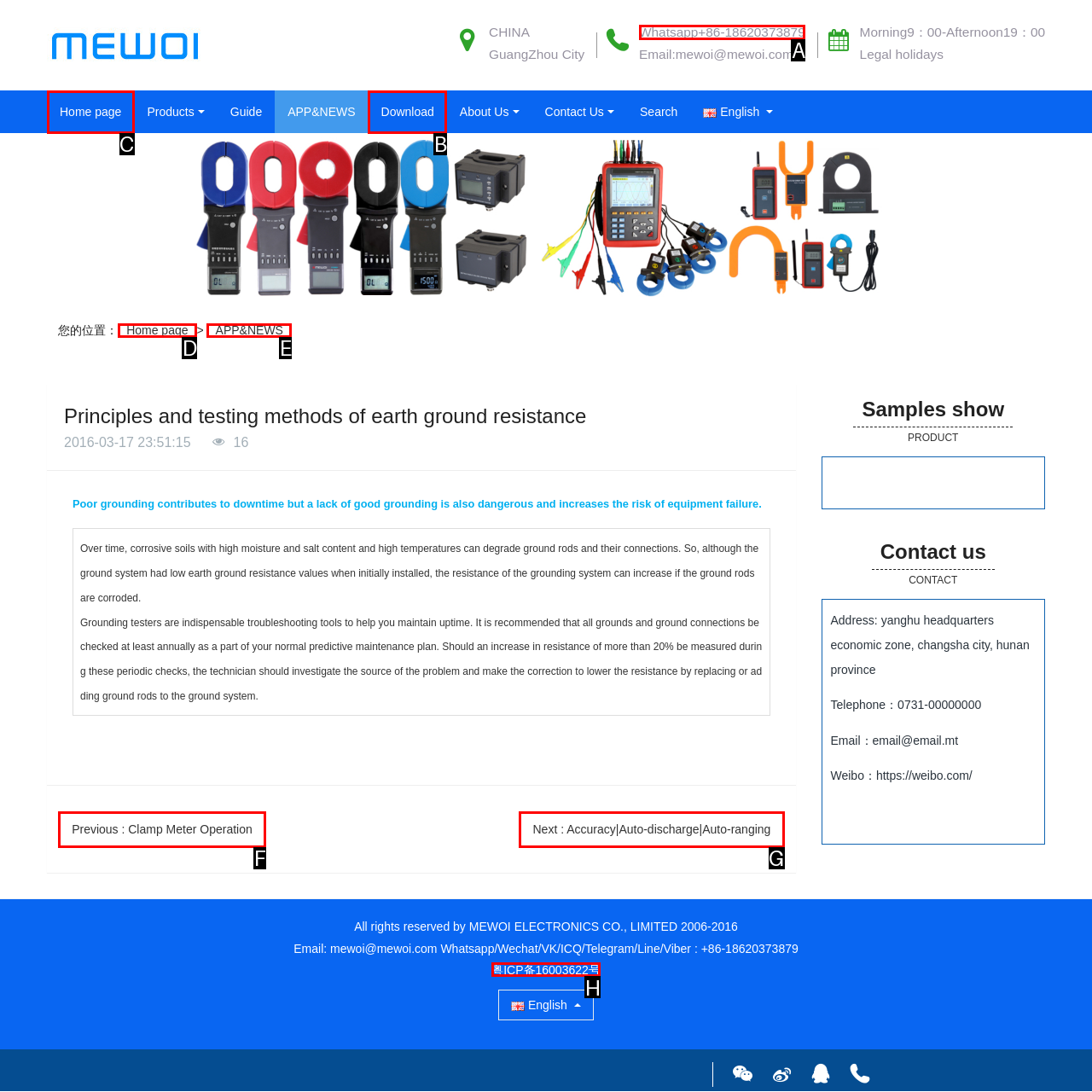Select the appropriate letter to fulfill the given instruction: Click the 'Home page' link
Provide the letter of the correct option directly.

C